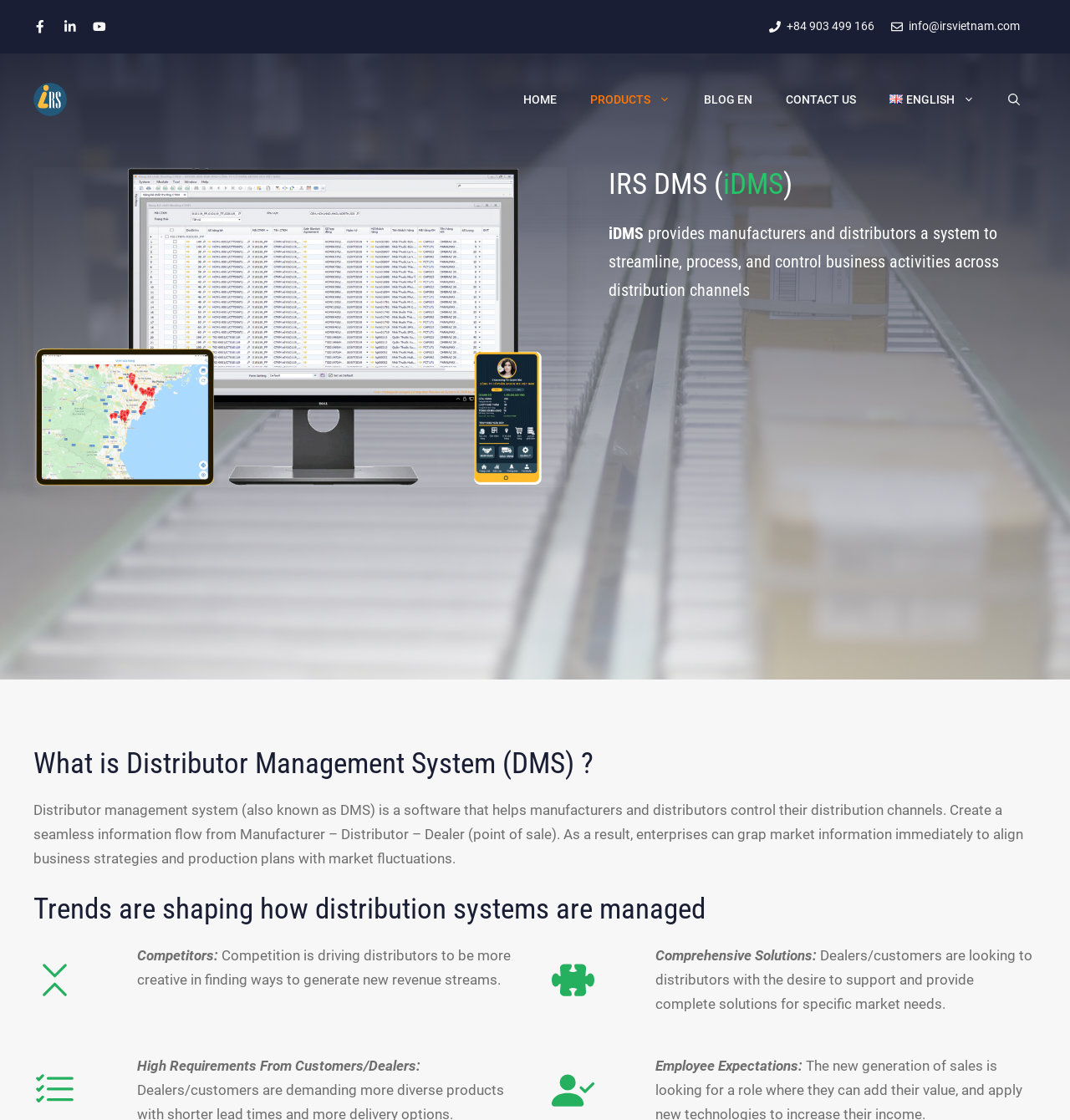What is the trend shaping distribution systems?
Look at the webpage screenshot and answer the question with a detailed explanation.

The webpage mentions that competitors are driving distributors to be more creative in finding ways to generate new revenue streams, which is shaping how distribution systems are managed.